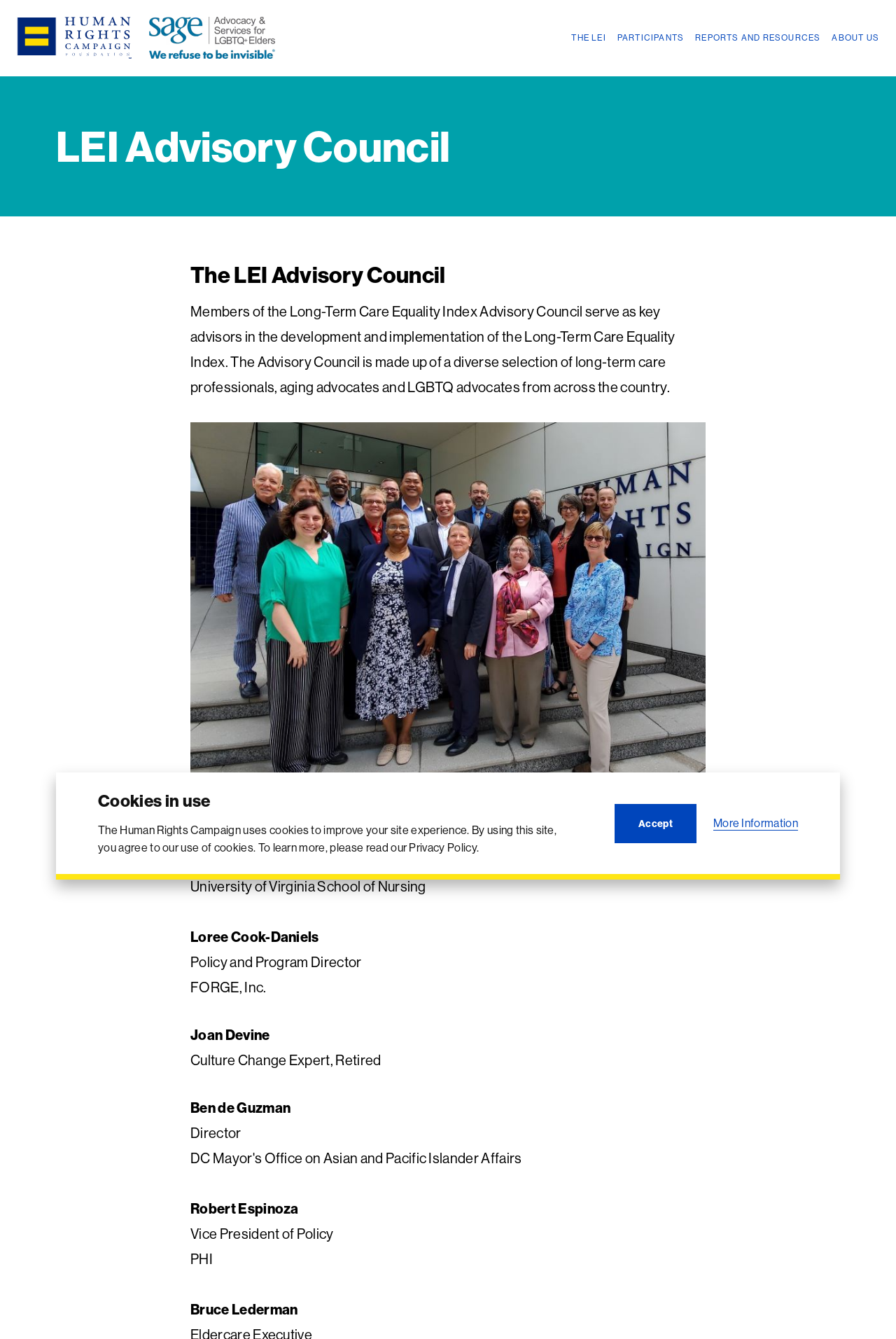Given the description of a UI element: "Reports and Resources", identify the bounding box coordinates of the matching element in the webpage screenshot.

[0.776, 0.024, 0.916, 0.033]